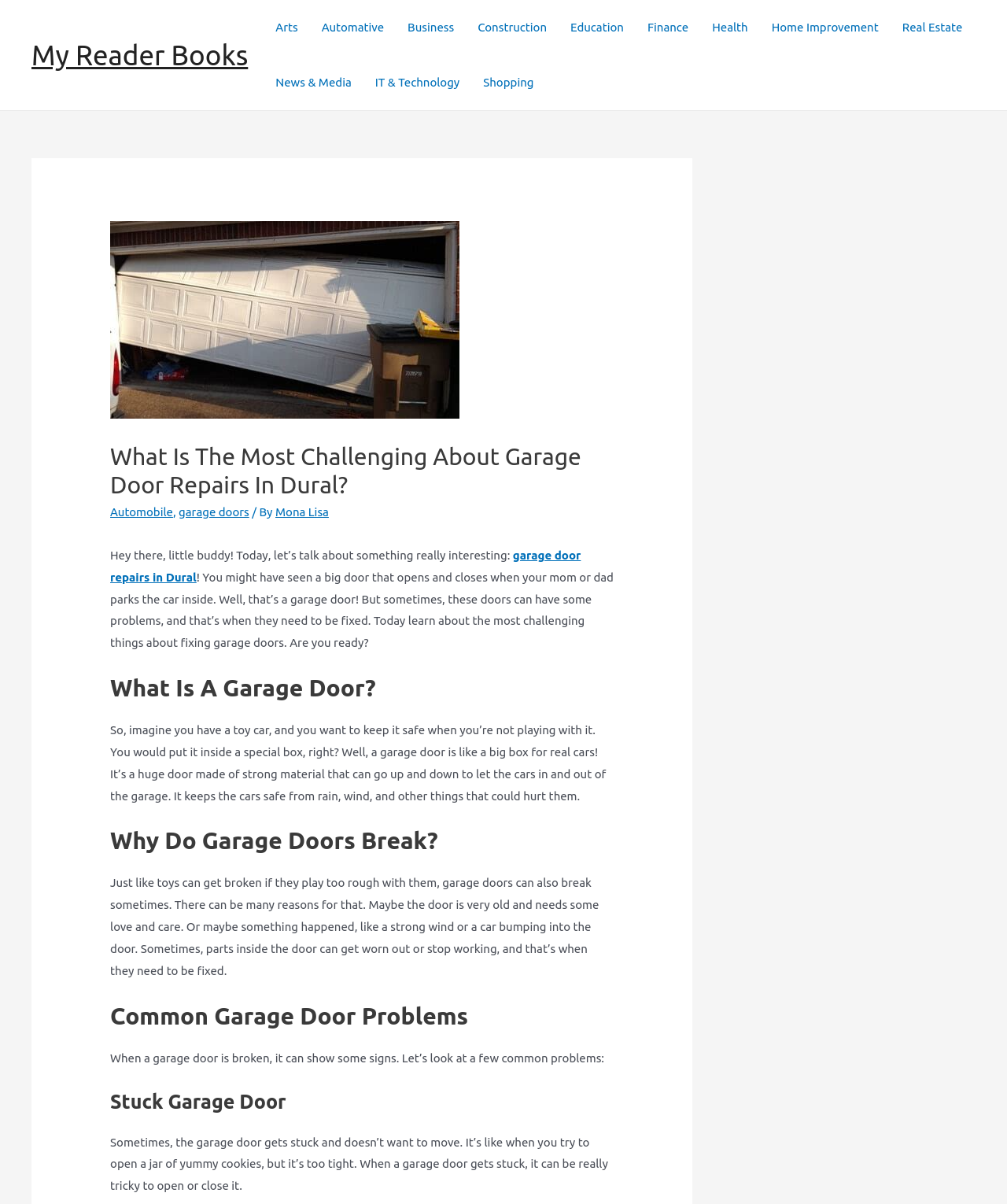Locate the bounding box coordinates of the area you need to click to fulfill this instruction: 'Click on the 'Automobile' link'. The coordinates must be in the form of four float numbers ranging from 0 to 1: [left, top, right, bottom].

[0.109, 0.42, 0.172, 0.431]